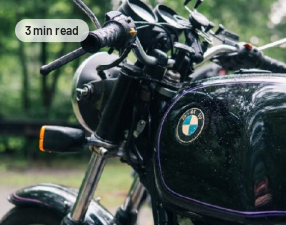Give a complete and detailed account of the image.

The image features a close-up view of a classic motorcycle, highlighting its intricate handlebar controls and sleek black body adorned with a distinctive BMW logo. The motorcycle appears to be in an outdoor setting, captured possibly after a light rain, as droplets can be seen glistening on its surface. In the foreground, a label indicates "3 min read," suggesting that this image is associated with an engaging article, likely focusing on a topic related to motorcycles or transportation. The ambiance conveys a sense of adventure and nostalgia, appealing to motorcycle enthusiasts and readers interested in automotive culture.